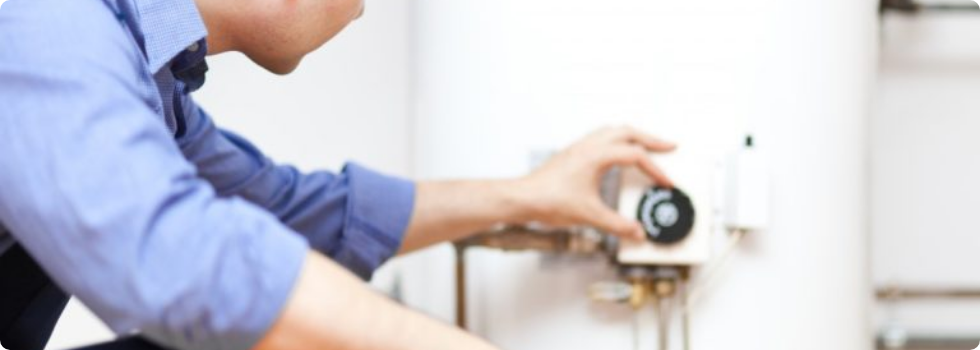What is the person adjusting in the image?
Look at the image and respond with a single word or a short phrase.

The temperature control of a water heater